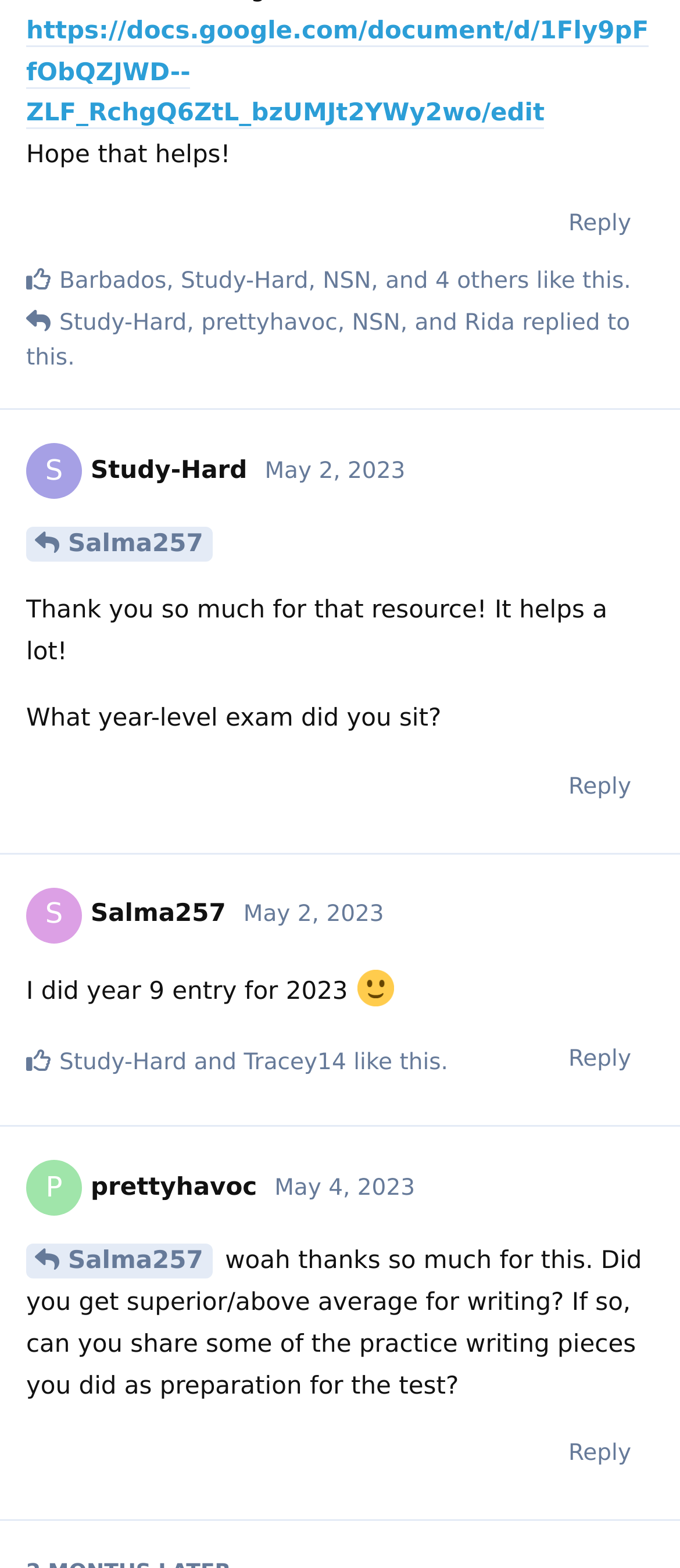Please determine the bounding box of the UI element that matches this description: Reply. The coordinates should be given as (top-left x, top-left y, bottom-right x, bottom-right y), with all values between 0 and 1.

[0.803, 0.482, 0.962, 0.522]